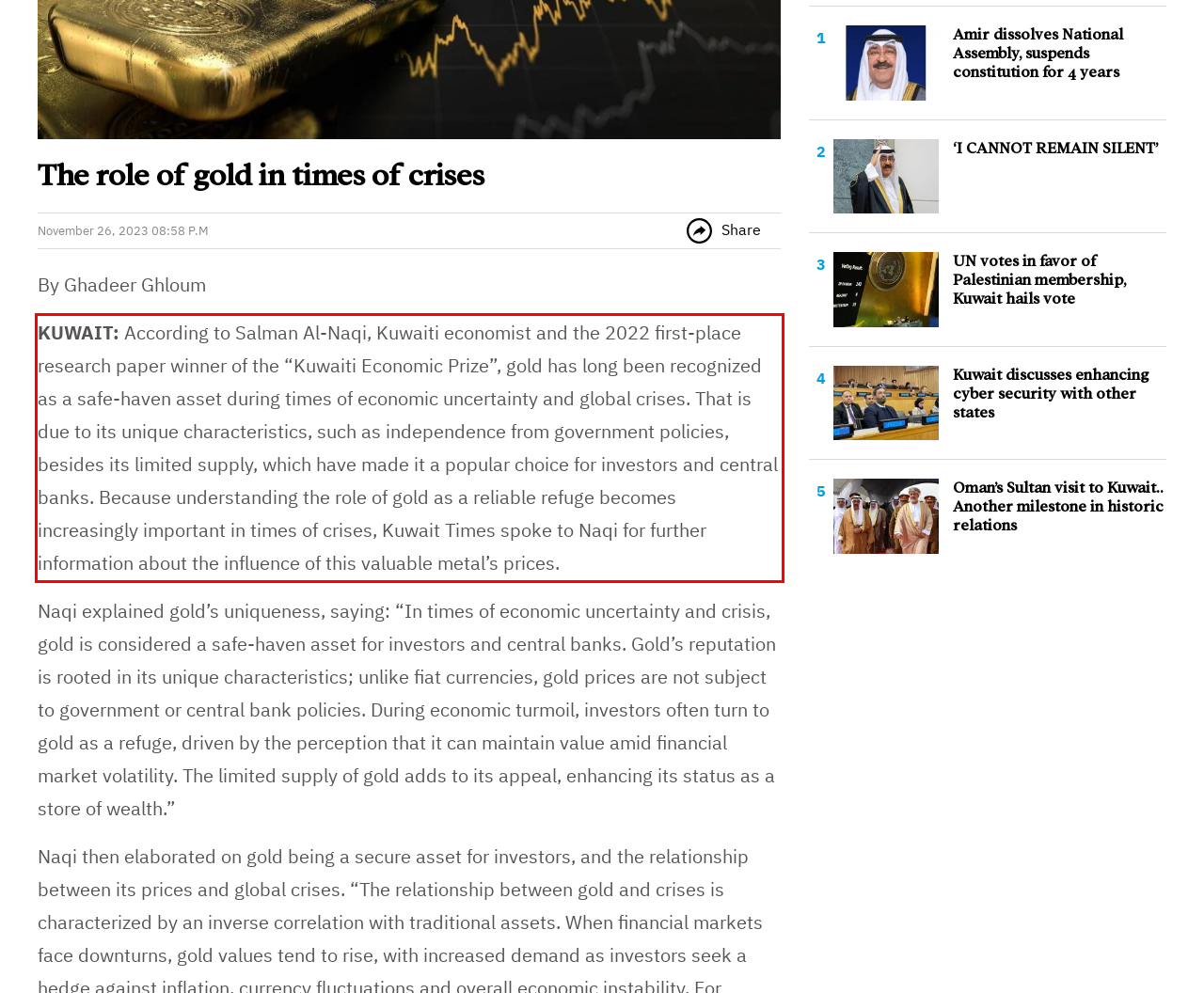Extract and provide the text found inside the red rectangle in the screenshot of the webpage.

KUWAIT: According to Salman Al-Naqi, Kuwaiti economist and the 2022 first-place research paper winner of the “Kuwaiti Economic Prize”, gold has long been recognized as a safe-haven asset during times of economic uncertainty and global crises. That is due to its unique characteristics, such as independence from government policies, besides its limited supply, which have made it a popular choice for investors and central banks. Because understanding the role of gold as a reliable refuge becomes increasingly important in times of crises, Kuwait Times spoke to Naqi for further information about the influence of this valuable metal’s prices.